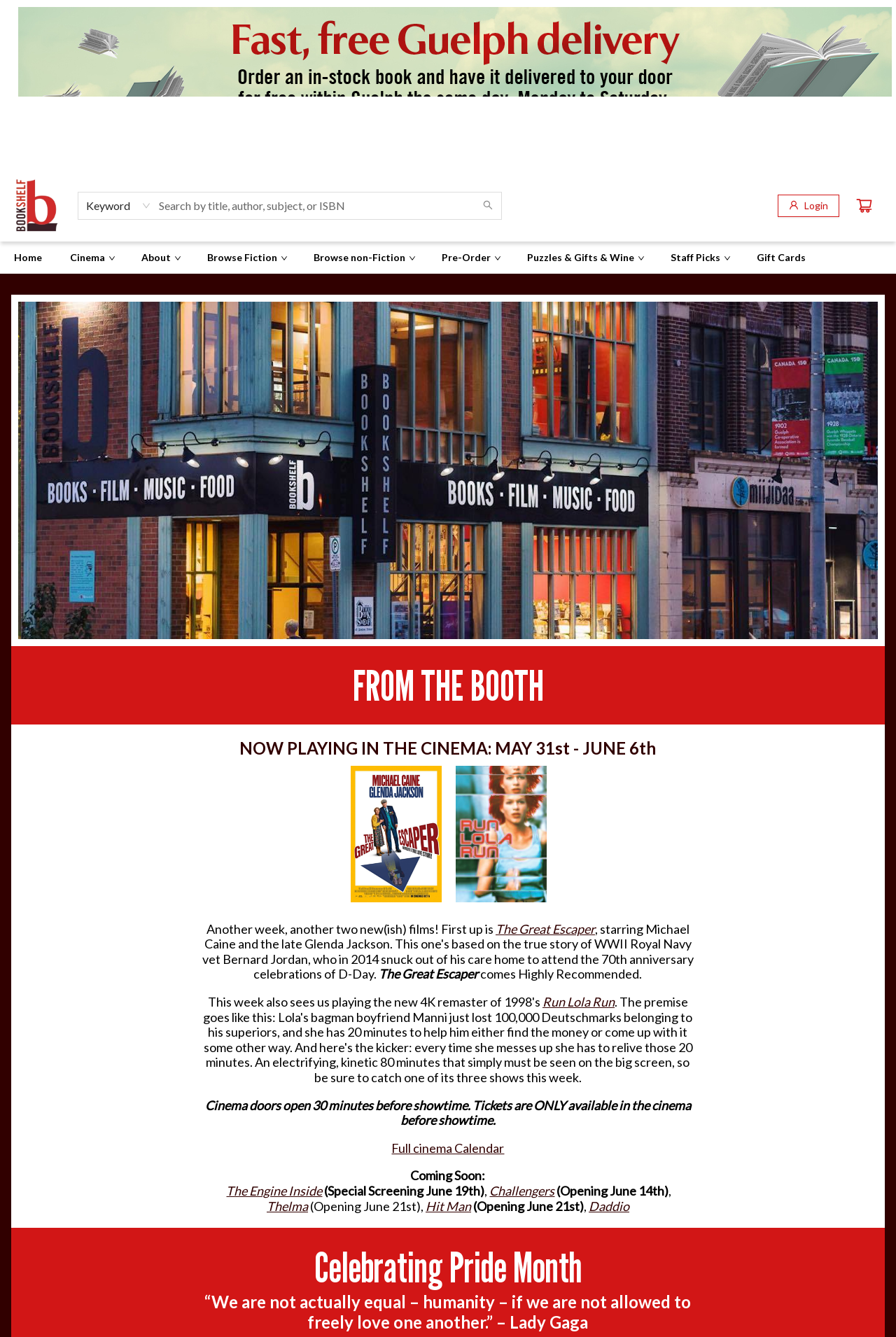Identify the bounding box coordinates of the HTML element based on this description: "aria-label="Select Search Type"".

[0.096, 0.04, 0.157, 0.056]